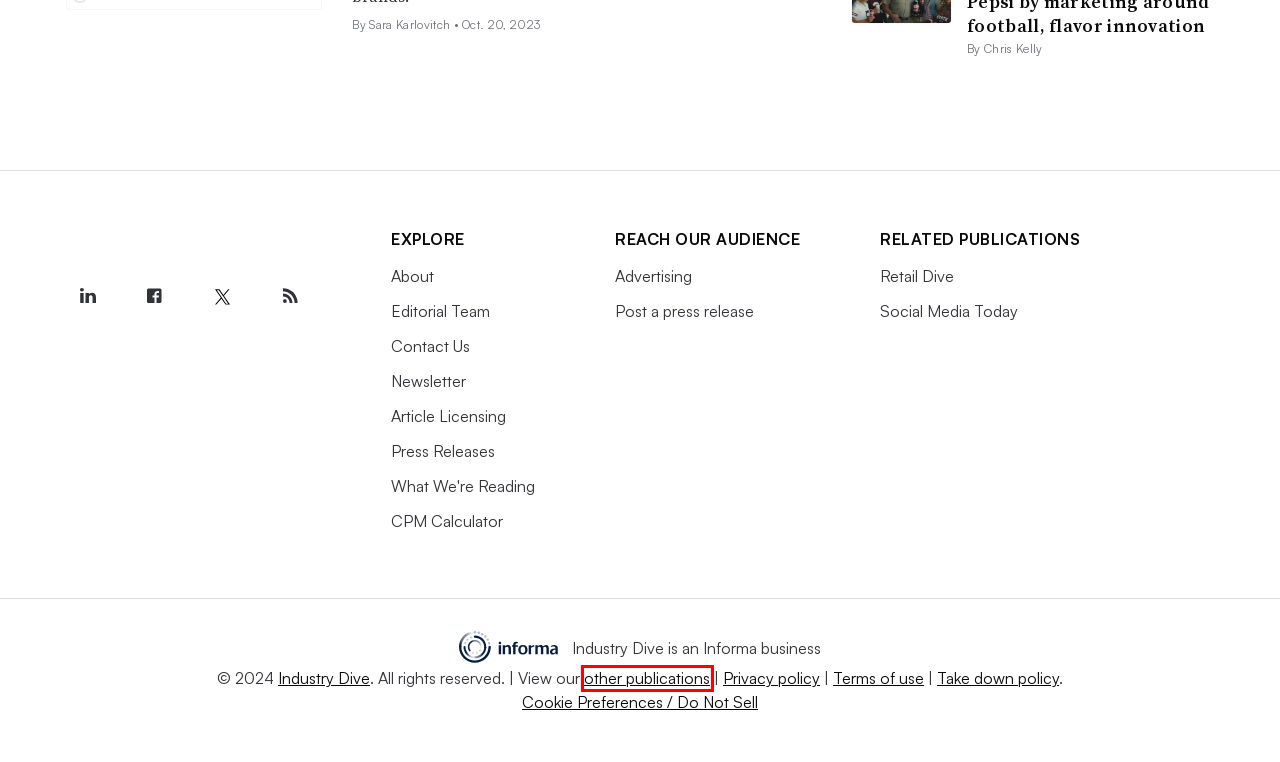You have a screenshot of a webpage with a red bounding box around an element. Identify the webpage description that best fits the new page that appears after clicking the selected element in the red bounding box. Here are the candidates:
A. Retail News and Trends | Retail Dive
B. Publications - Industry Dive
C. Social Media News | Social Media Today
D. Walmart tests in-app generative AI shopping assistant | CX Dive
E. Marketing Dive - Latest News
F. Terms of Use - Industry Dive
G. Industry Dive
H. Top Consumer Preferences Driving Product Development in F&B Free Playbook

B